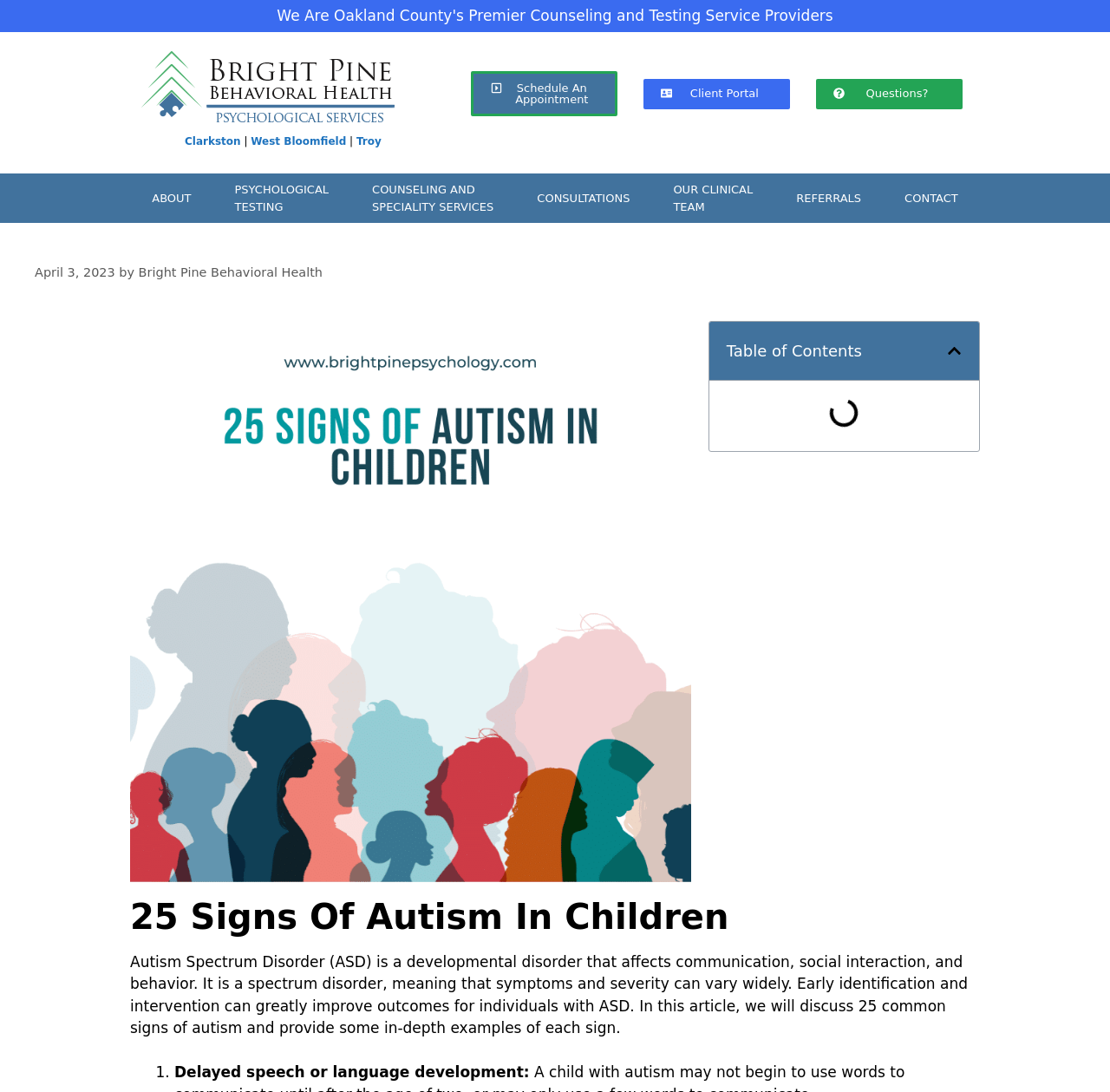Locate and extract the text of the main heading on the webpage.

25 Signs Of Autism In Children